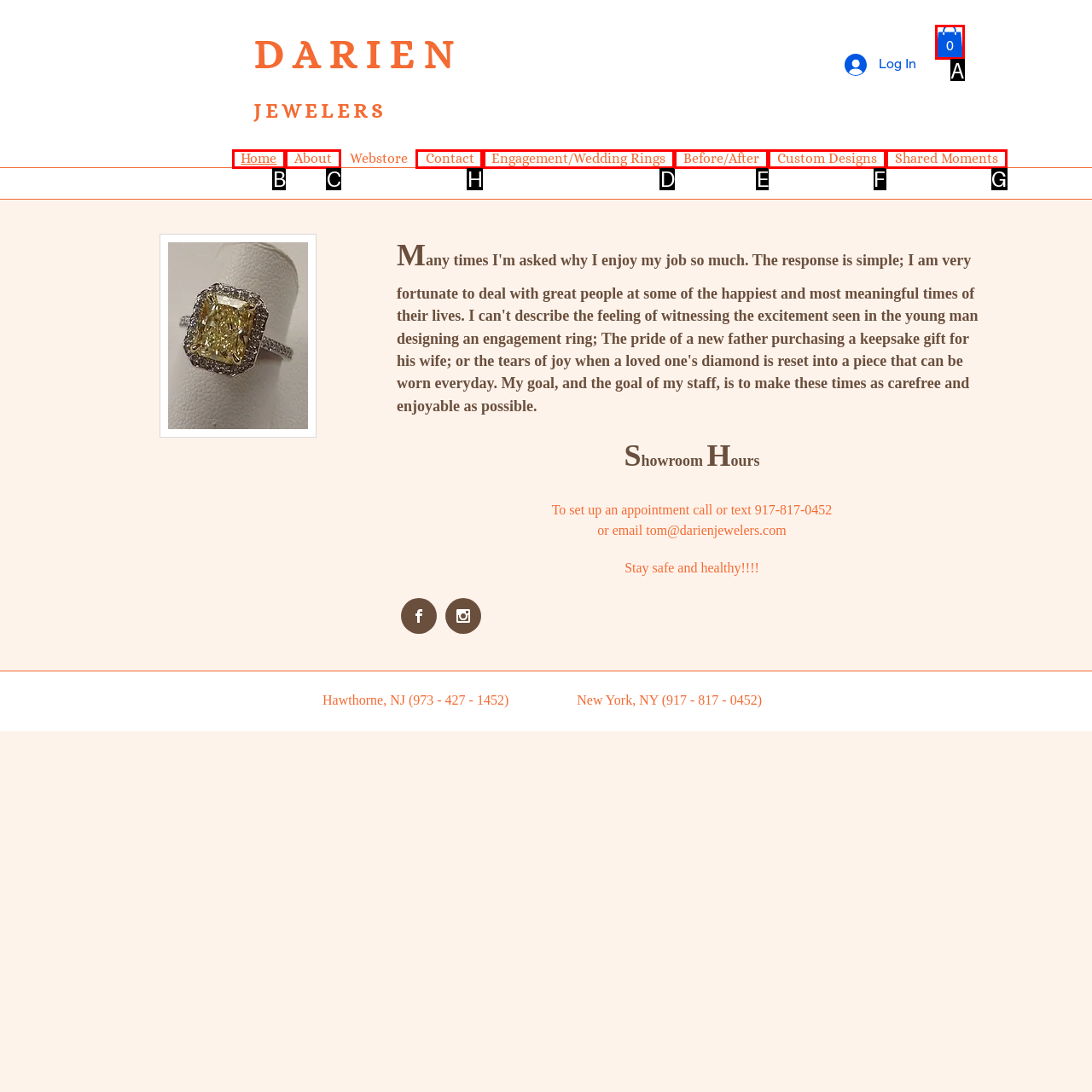Select the UI element that should be clicked to execute the following task: Contact us
Provide the letter of the correct choice from the given options.

H